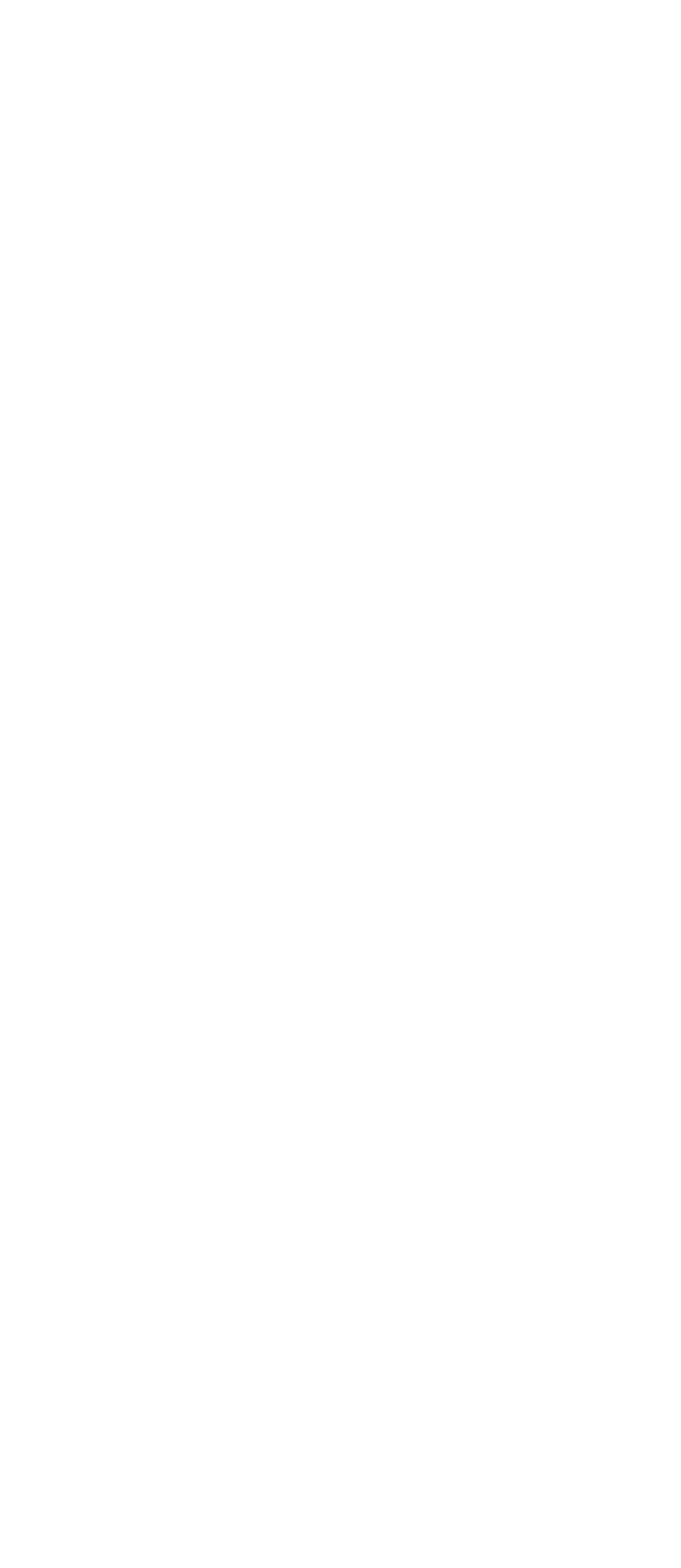What is the purpose of the 'Company Name' field?
Kindly offer a detailed explanation using the data available in the image.

The 'Company Name' field is a required text box that allows users to input their company name, which is likely necessary for submitting an application or registration.